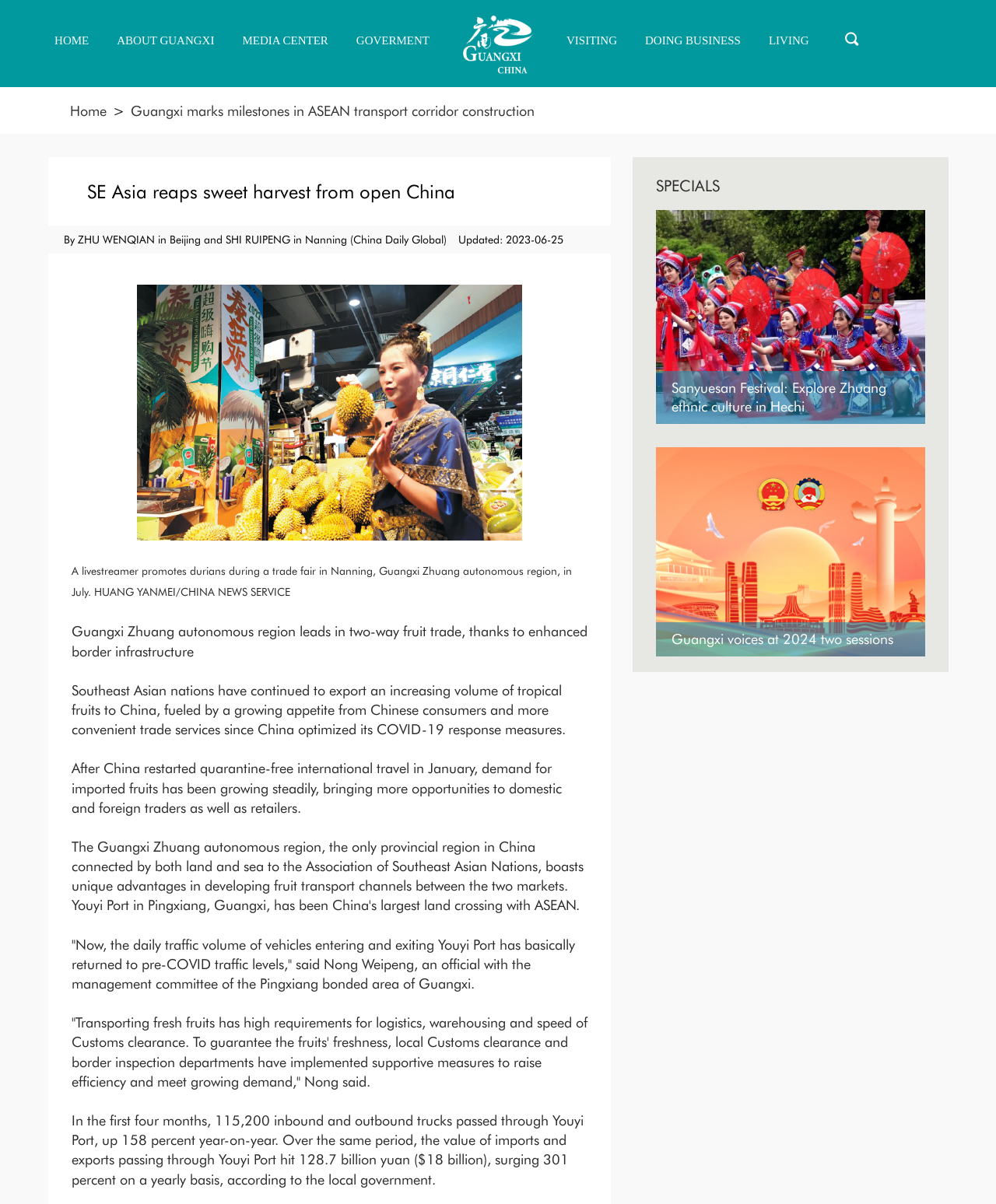What is the region that leads in two-way fruit trade?
Your answer should be a single word or phrase derived from the screenshot.

Guangxi Zhuang autonomous region